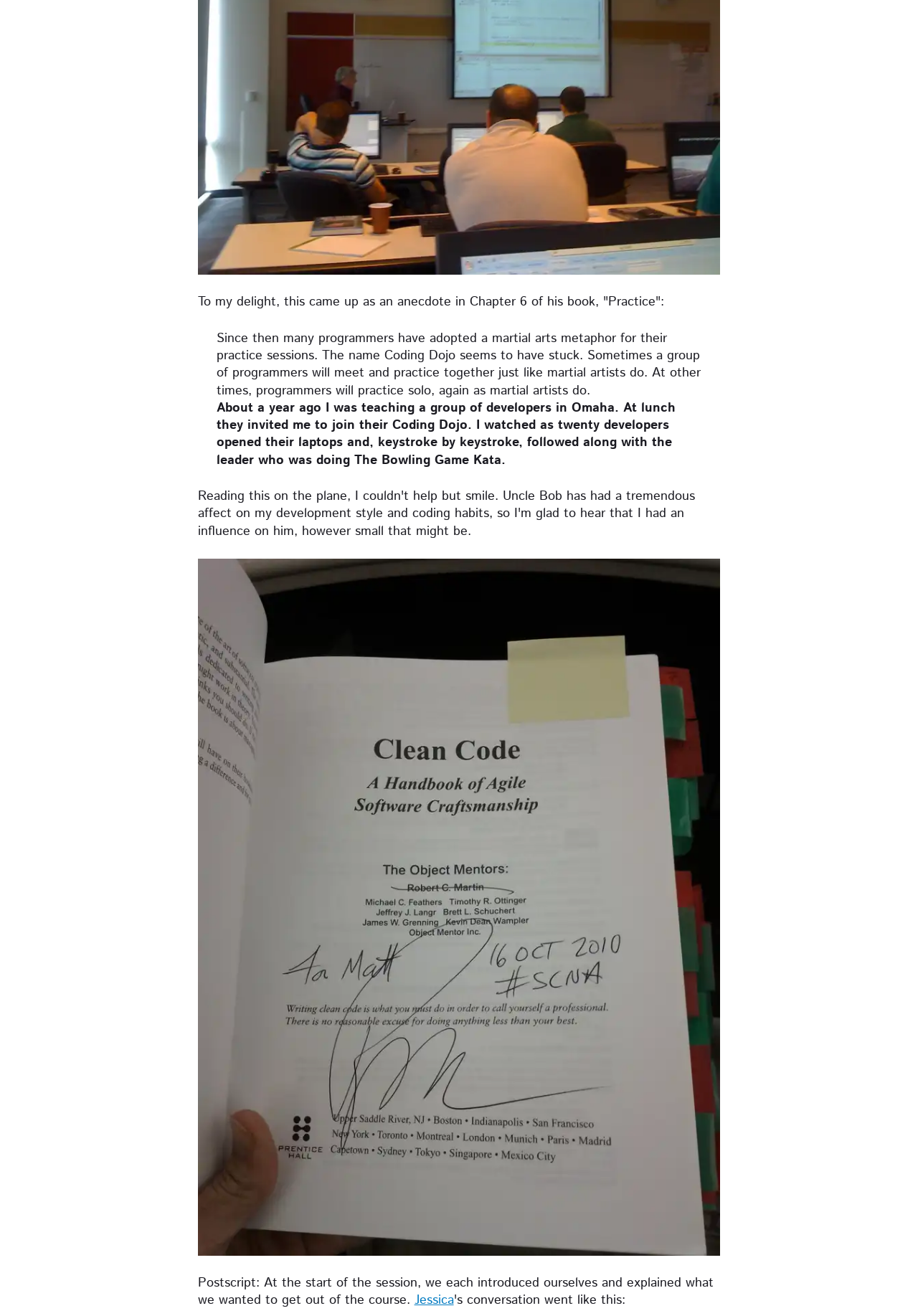Locate the bounding box coordinates of the UI element described by: "Jessica". The bounding box coordinates should consist of four float numbers between 0 and 1, i.e., [left, top, right, bottom].

[0.451, 0.981, 0.494, 0.995]